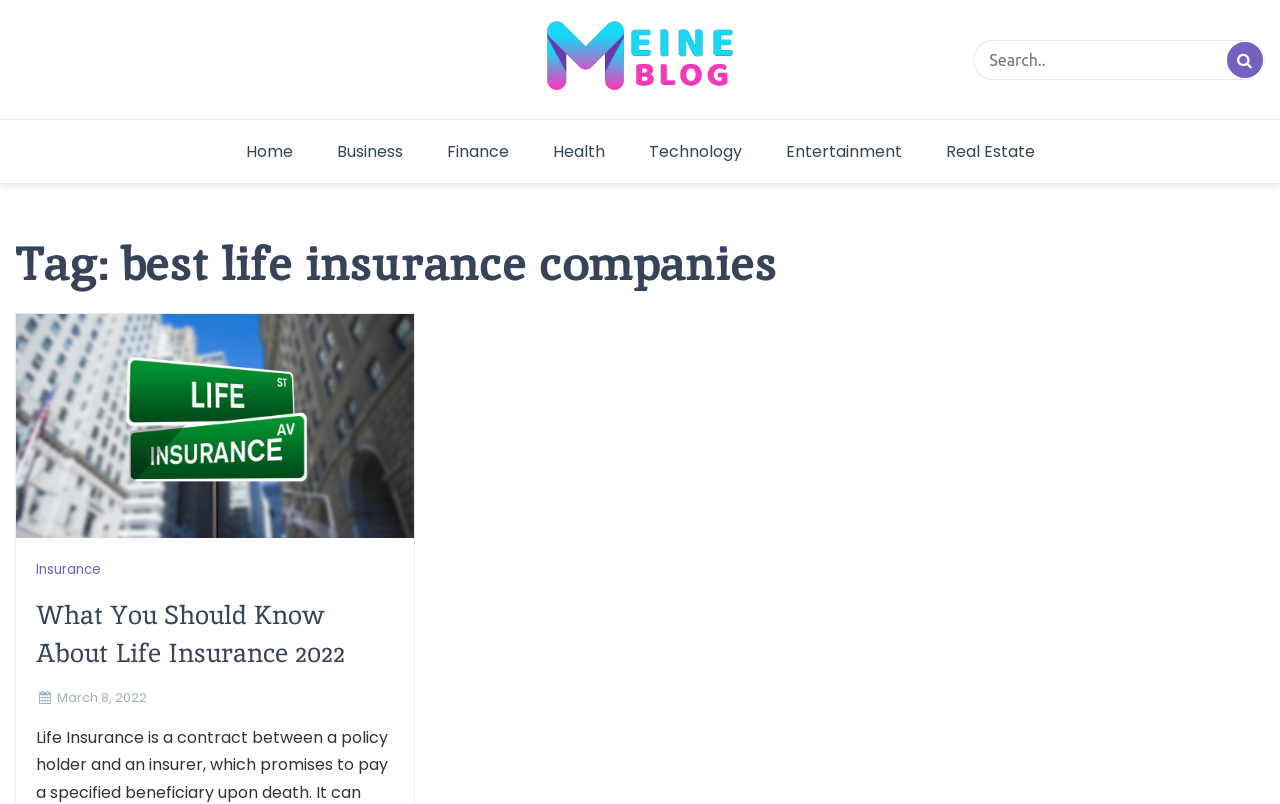Indicate the bounding box coordinates of the element that must be clicked to execute the instruction: "search for something". The coordinates should be given as four float numbers between 0 and 1, i.e., [left, top, right, bottom].

[0.76, 0.049, 0.988, 0.099]